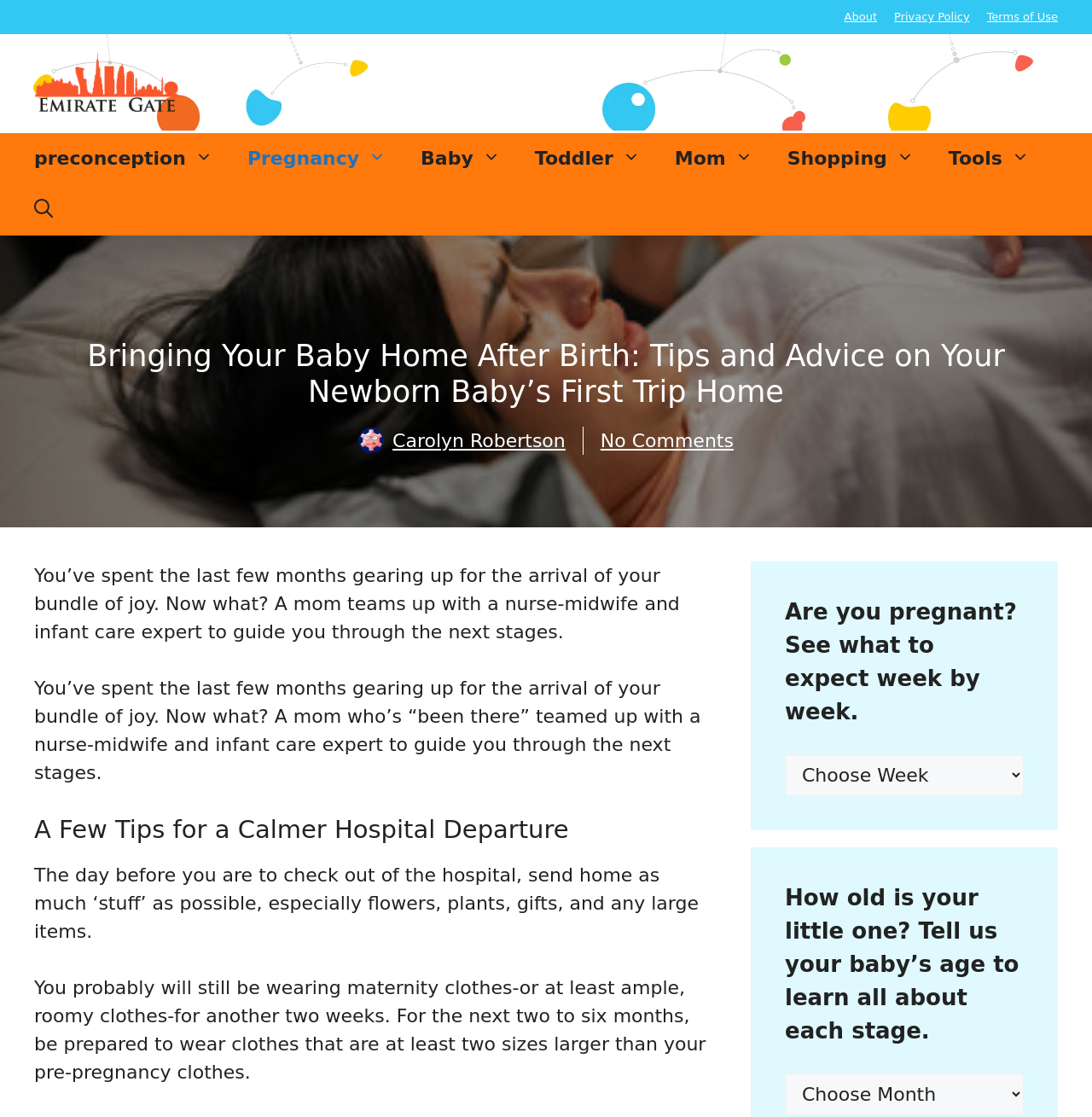Generate the title text from the webpage.

Bringing Your Baby Home After Birth: Tips and Advice on Your Newborn Baby’s First Trip Home